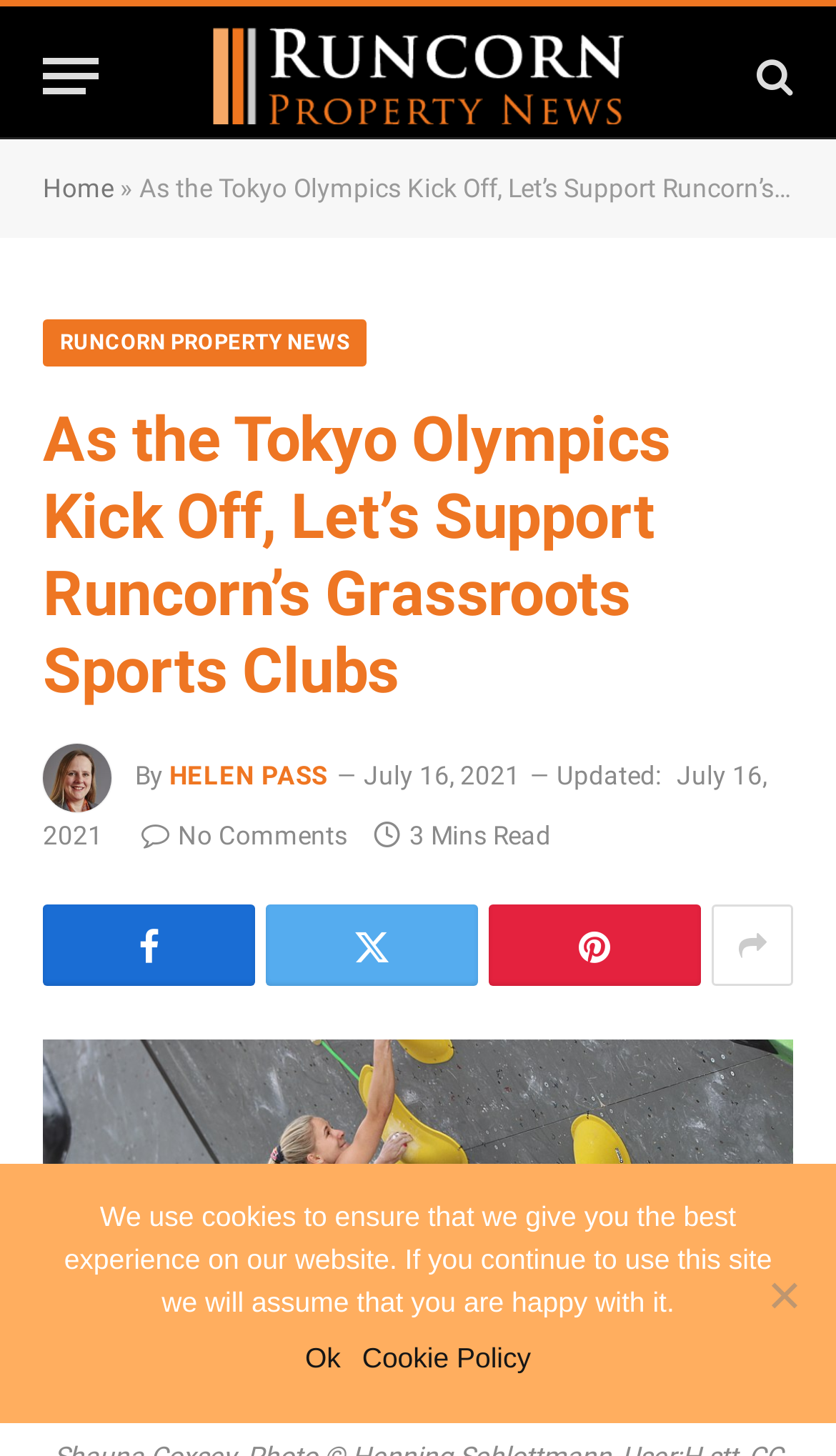How many comments does the article have?
Answer with a single word or phrase by referring to the visual content.

No Comments